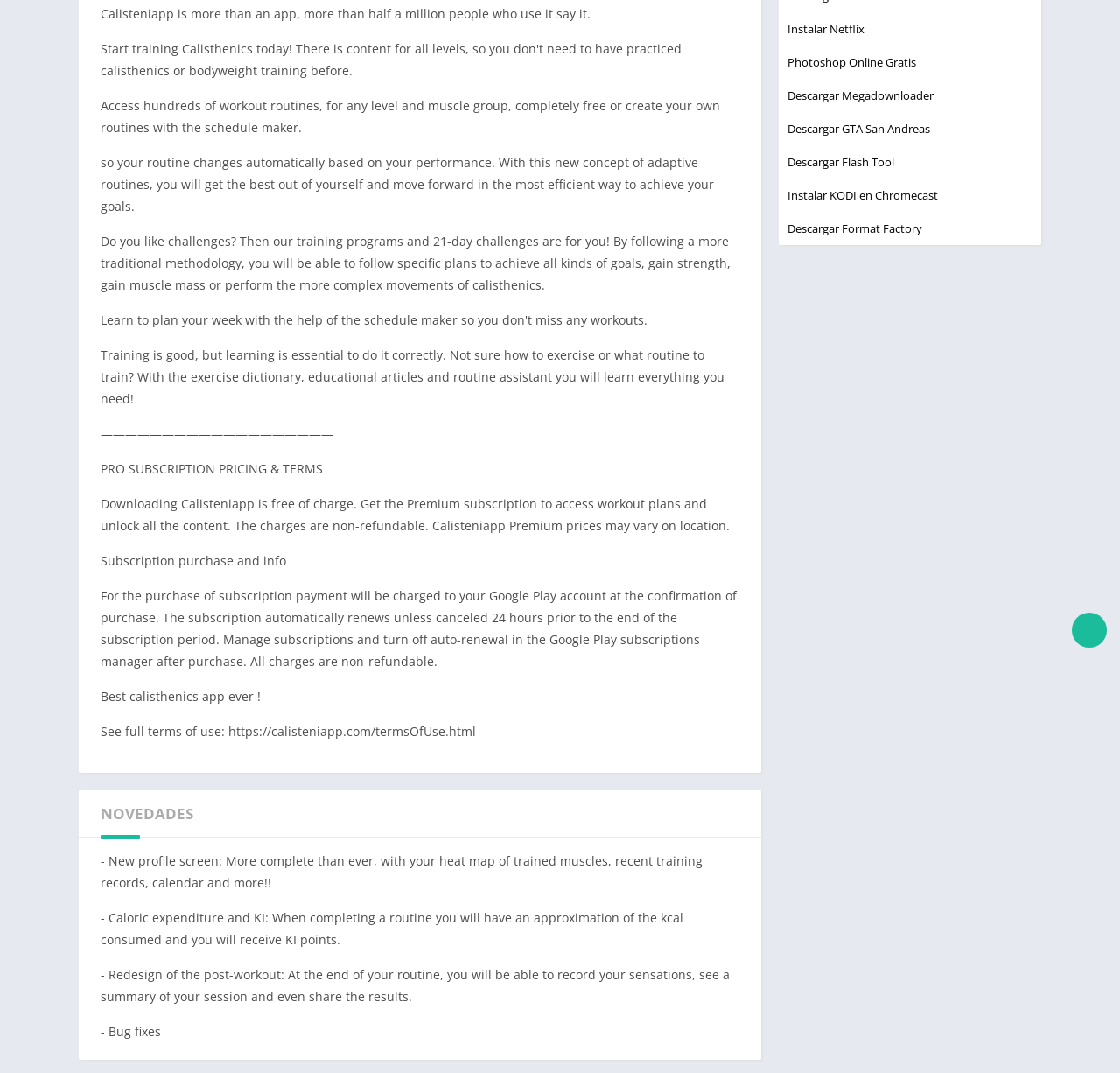For the element described, predict the bounding box coordinates as (top-left x, top-left y, bottom-right x, bottom-right y). All values should be between 0 and 1. Element description: Descargar Megadownloader

[0.703, 0.082, 0.834, 0.096]